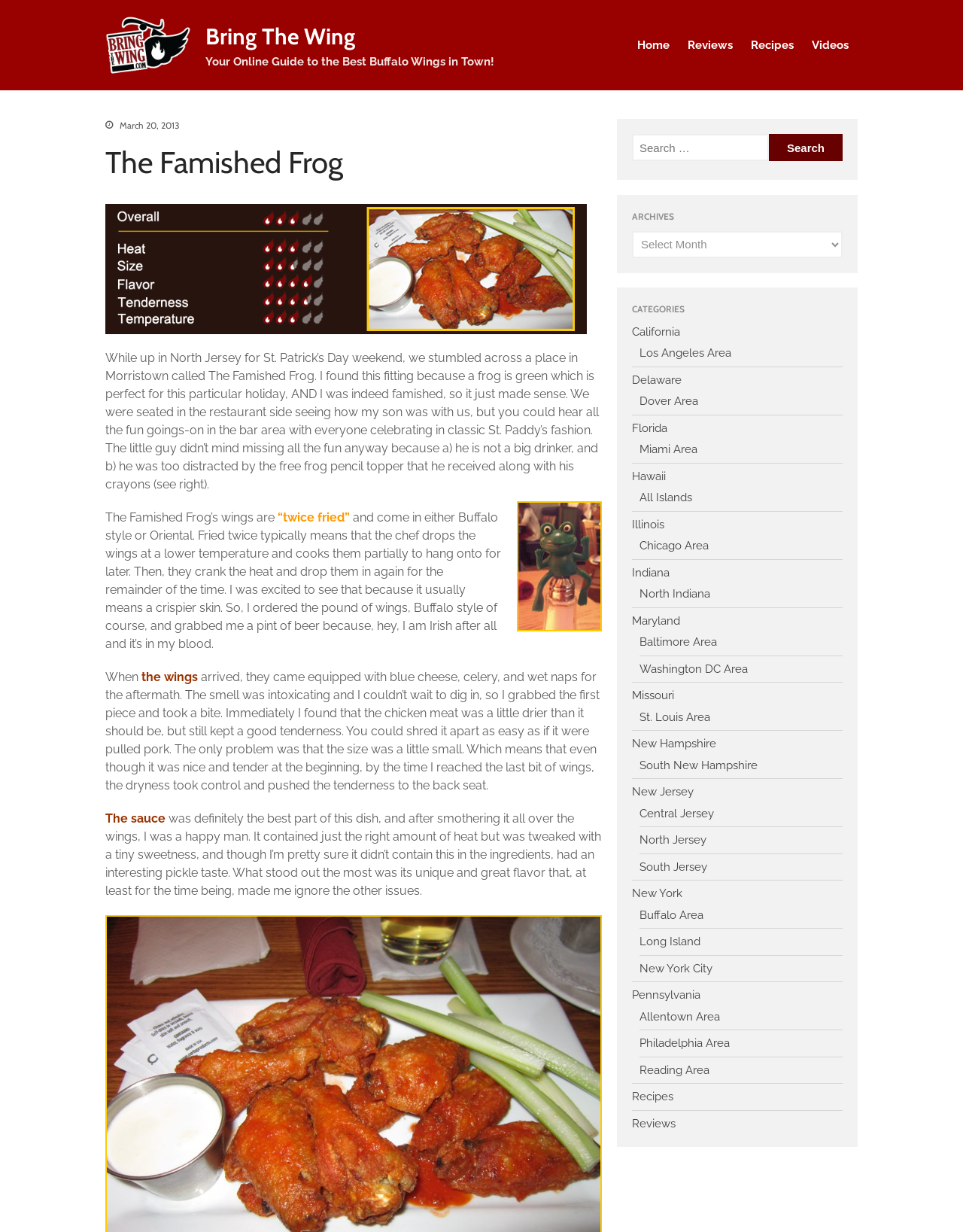Specify the bounding box coordinates (top-left x, top-left y, bottom-right x, bottom-right y) of the UI element in the screenshot that matches this description: St. Louis Area

[0.664, 0.577, 0.737, 0.588]